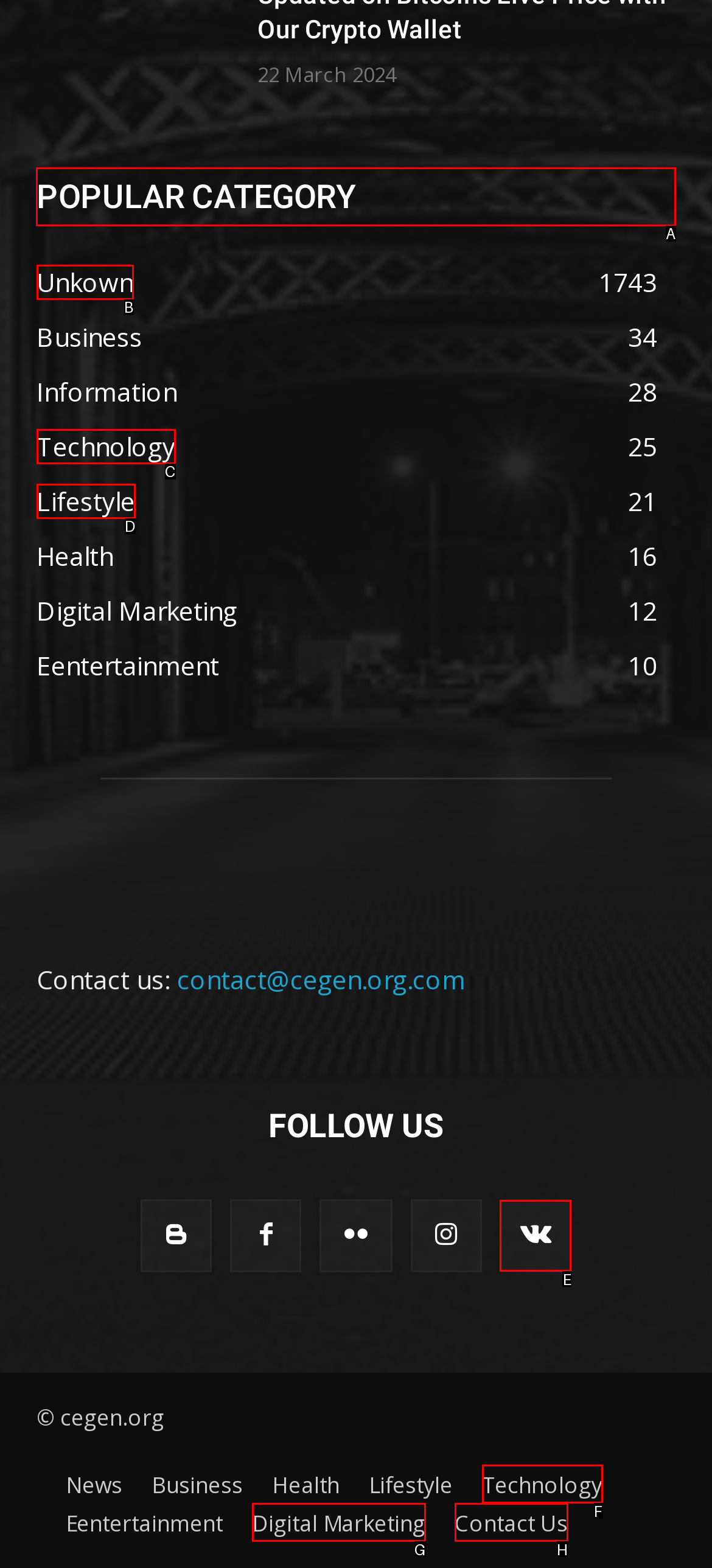Identify which lettered option completes the task: View popular categories. Provide the letter of the correct choice.

A